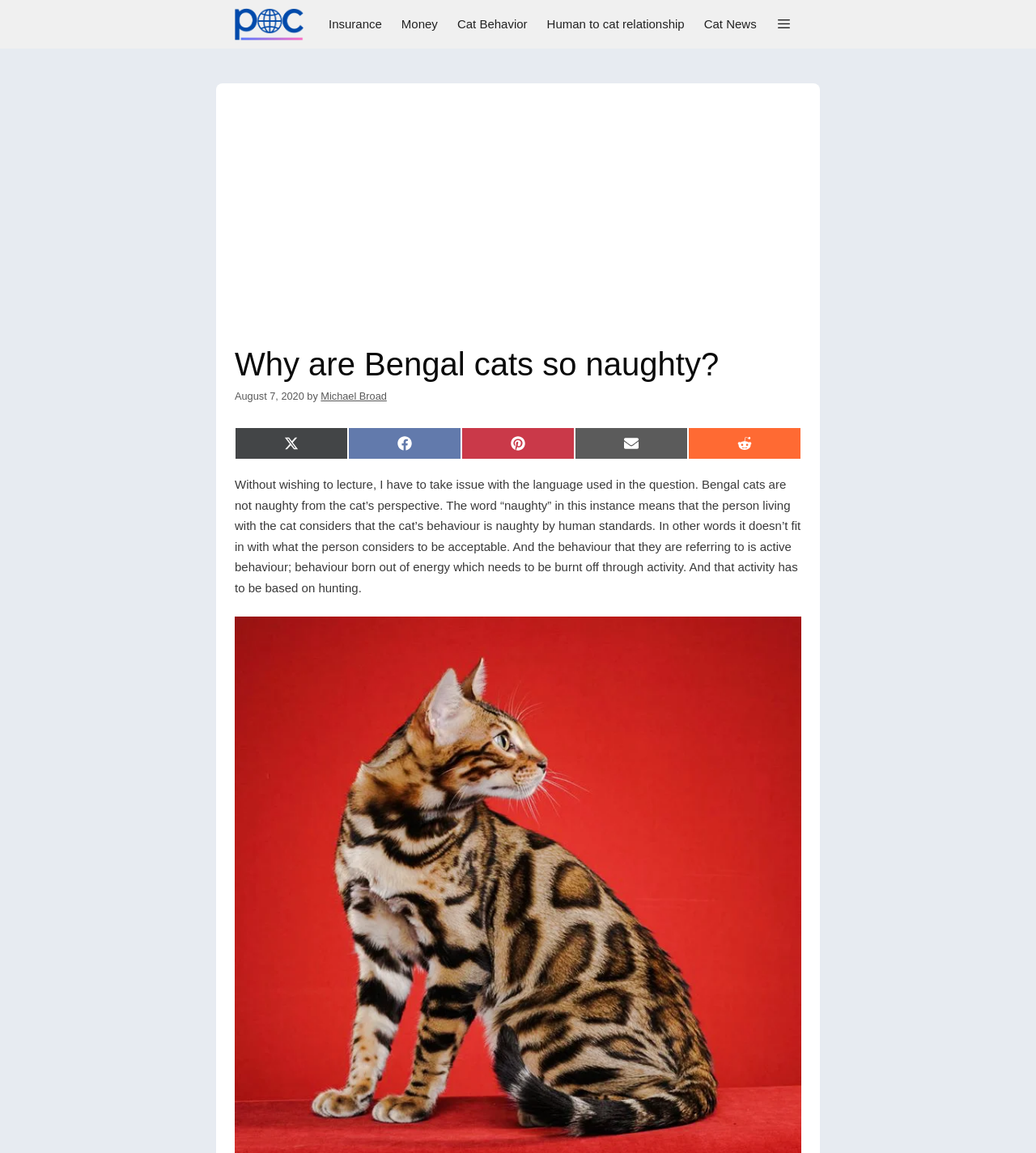What is the behavior of Bengal cats?
Using the image as a reference, deliver a detailed and thorough answer to the question.

The behavior of Bengal cats is active behavior, which is born out of energy that needs to be burnt off through activity, and that activity has to be based on hunting.